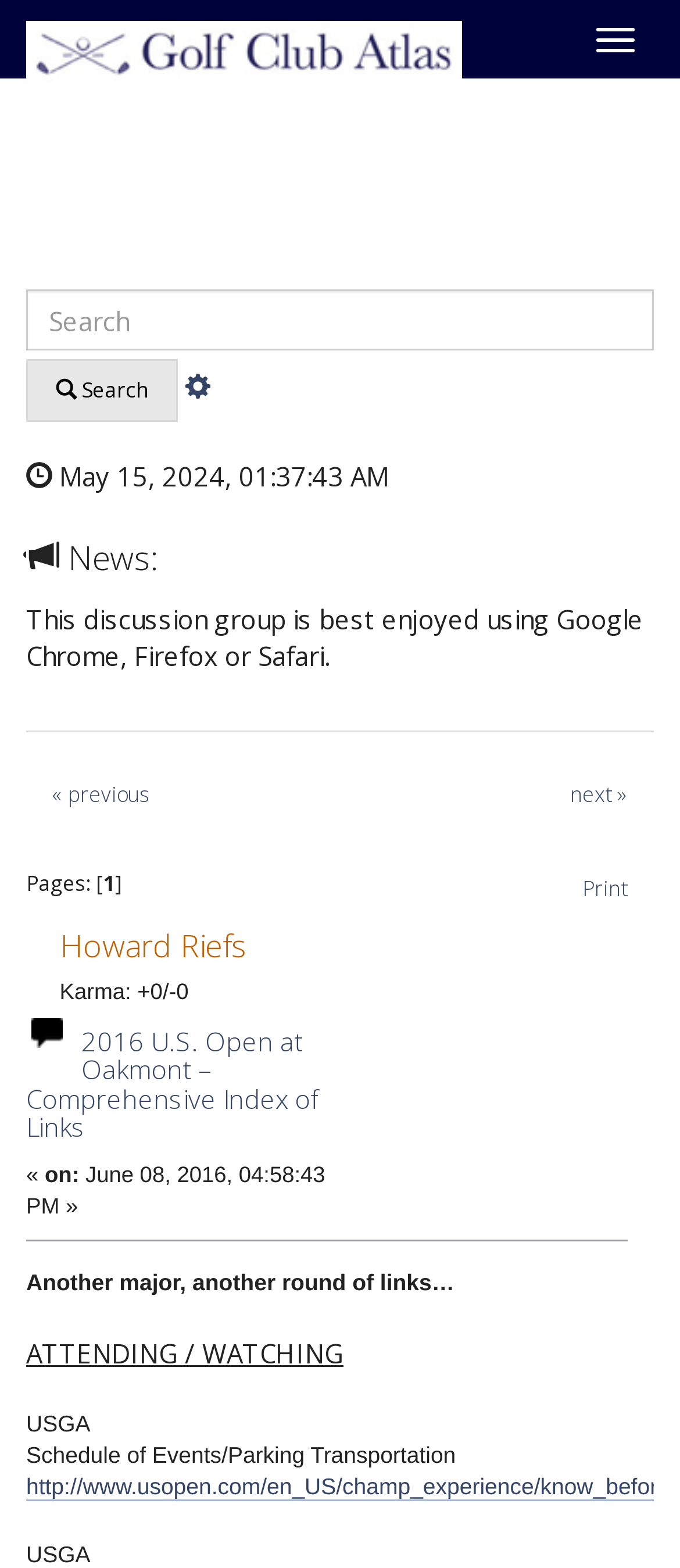Identify the bounding box coordinates of the region that needs to be clicked to carry out this instruction: "Go to Golf Club Atlas". Provide these coordinates as four float numbers ranging from 0 to 1, i.e., [left, top, right, bottom].

[0.0, 0.0, 0.718, 0.05]